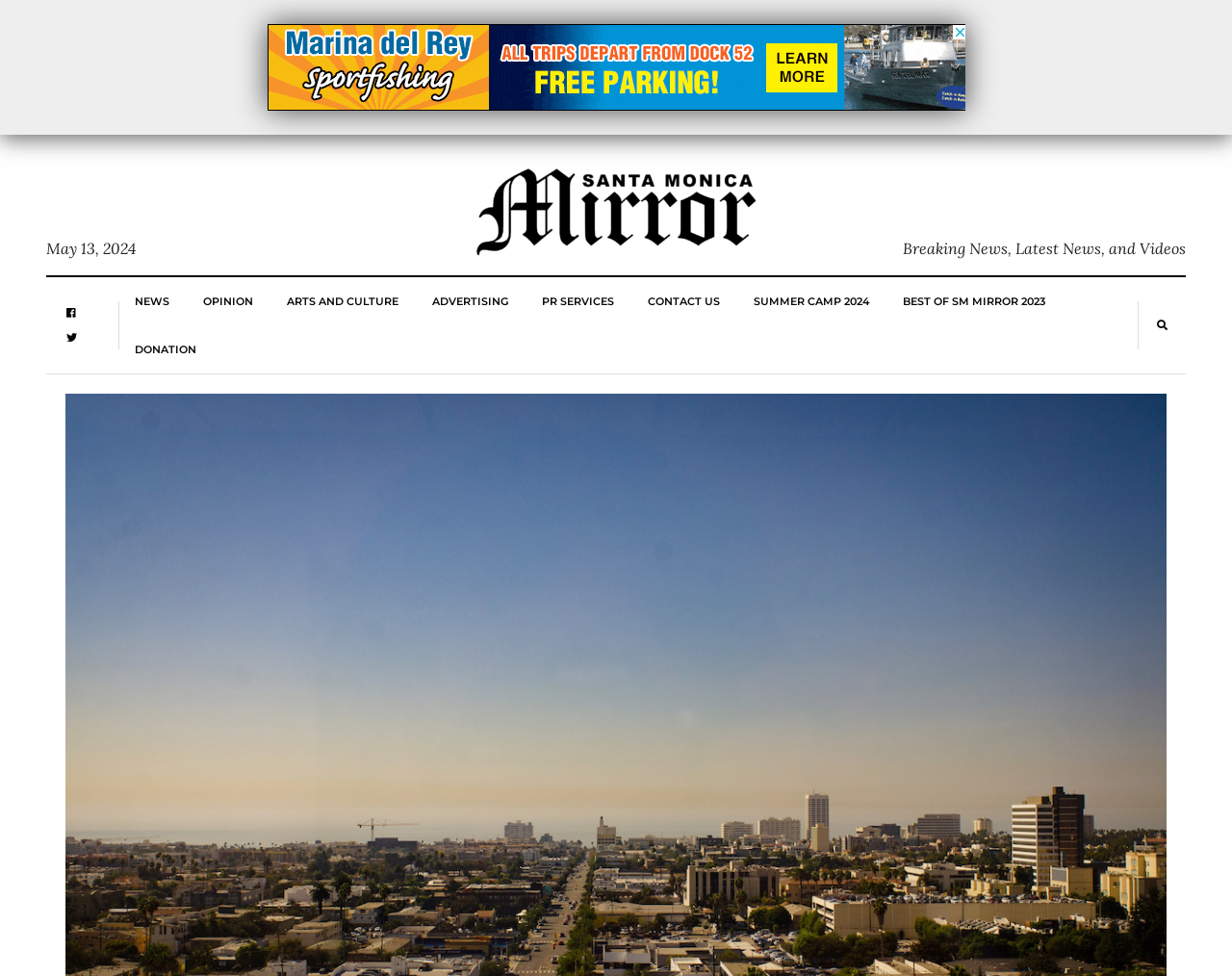What is the last main category on the webpage?
Based on the visual information, provide a detailed and comprehensive answer.

I checked the main categories on the webpage and found that the last one is 'BEST OF SM MIRROR 2023', which is located at the bottom-right section of the page.